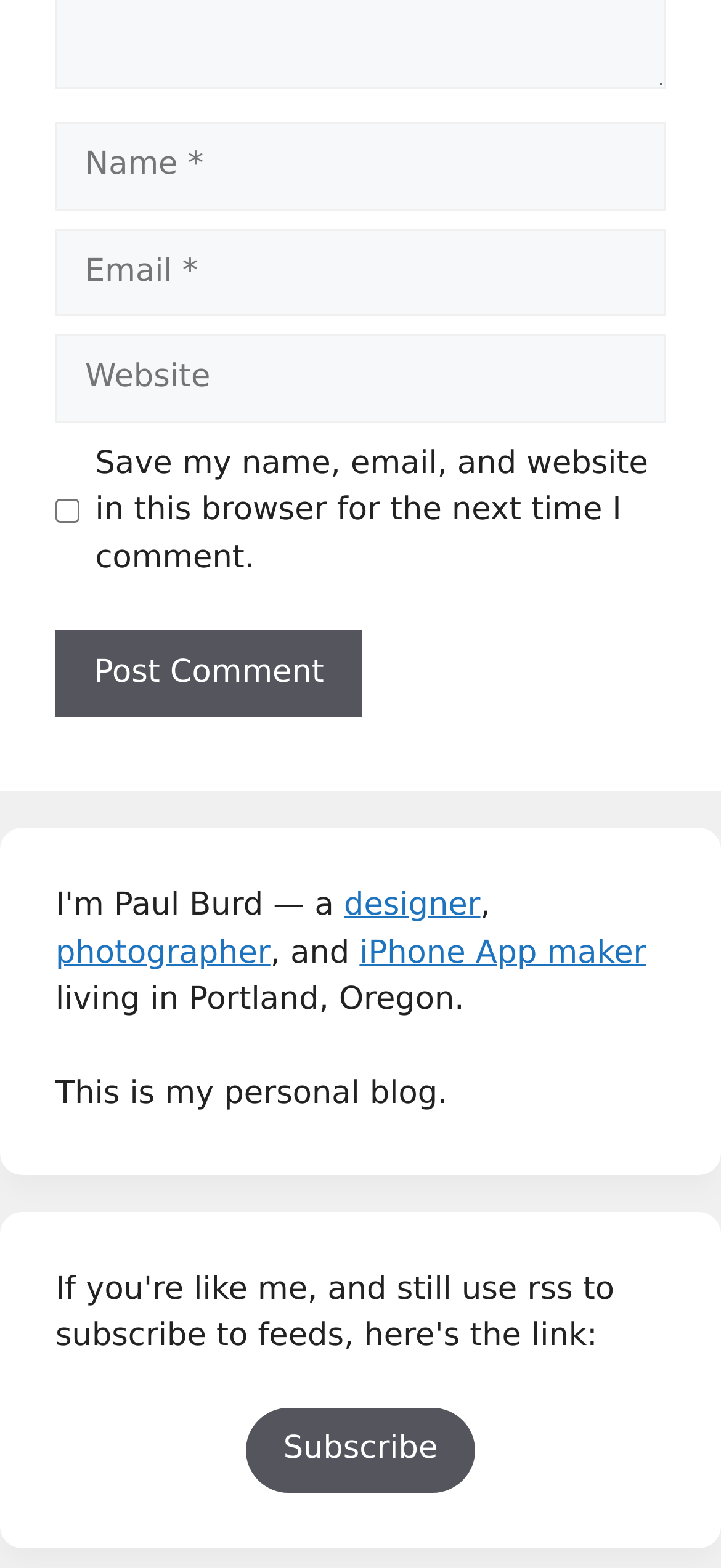What is the author's blog about? Based on the image, give a response in one word or a short phrase.

Personal blog